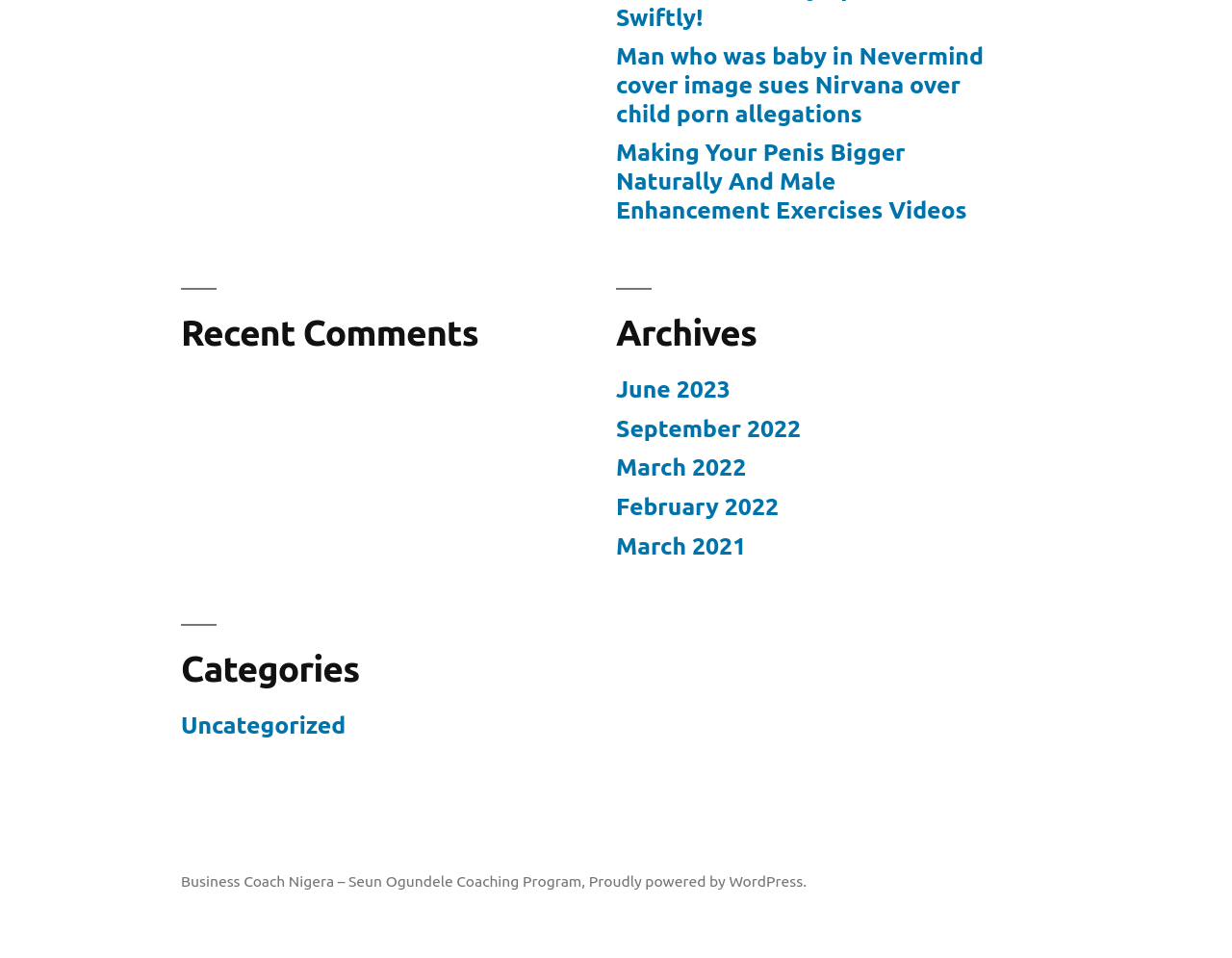What is the platform powering the website?
Provide an in-depth and detailed answer to the question.

At the bottom of the webpage, there is a link that says 'Proudly powered by WordPress.', so the platform powering the website is WordPress.